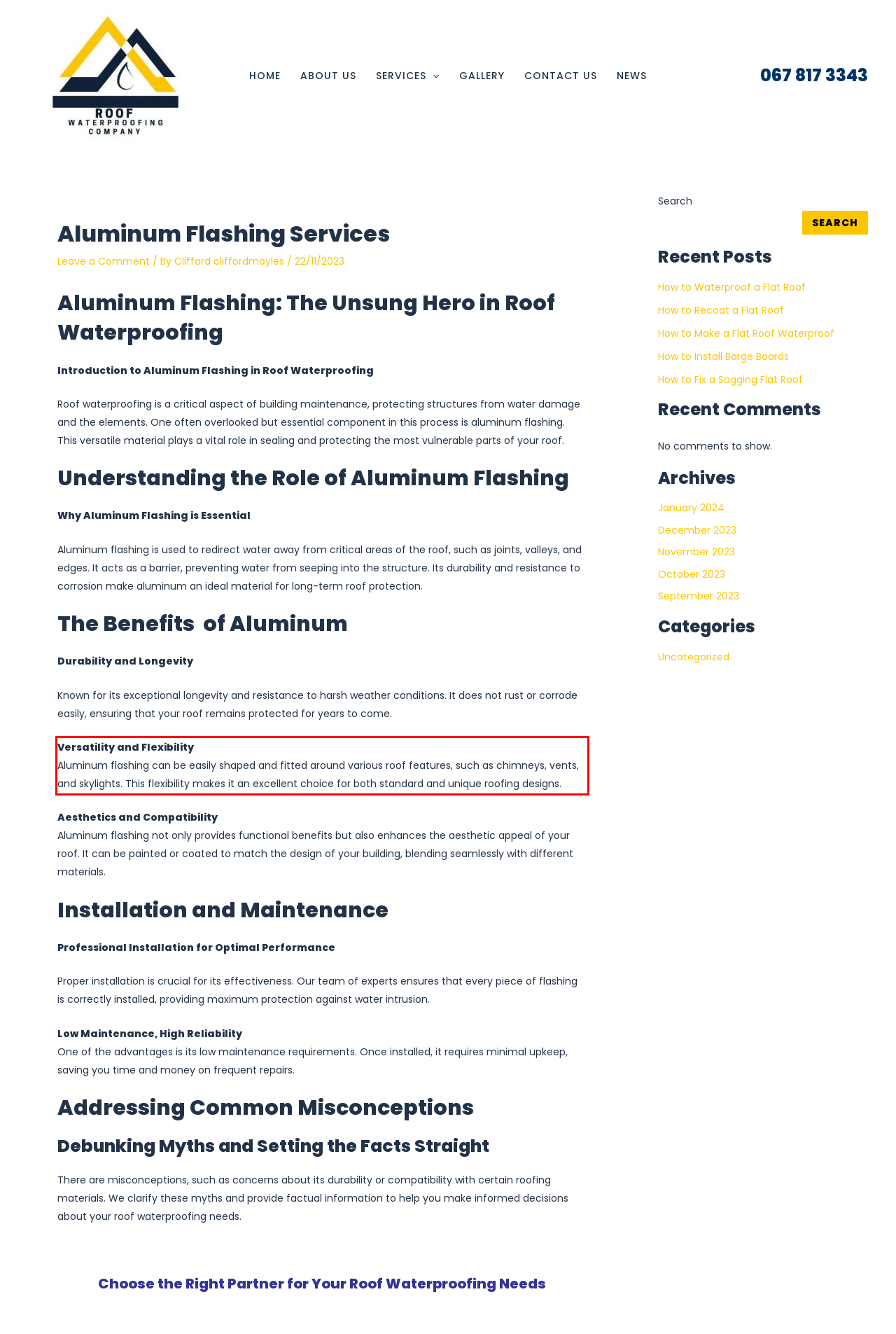The screenshot you have been given contains a UI element surrounded by a red rectangle. Use OCR to read and extract the text inside this red rectangle.

Versatility and Flexibility Aluminum flashing can be easily shaped and fitted around various roof features, such as chimneys, vents, and skylights. This flexibility makes it an excellent choice for both standard and unique roofing designs.